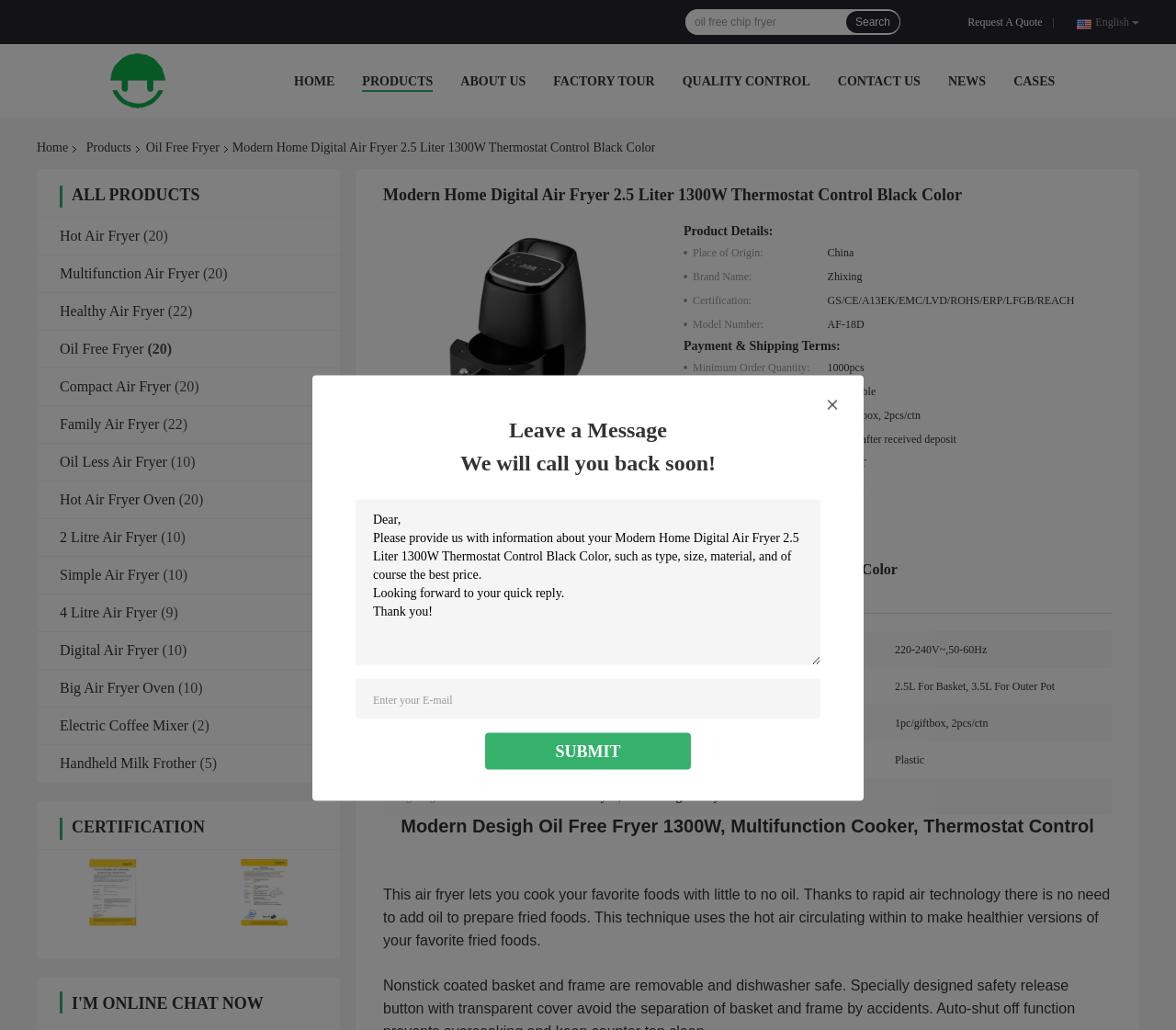Can you identify the bounding box coordinates of the clickable region needed to carry out this instruction: 'Go to 'My Account''? The coordinates should be four float numbers within the range of 0 to 1, stated as [left, top, right, bottom].

None